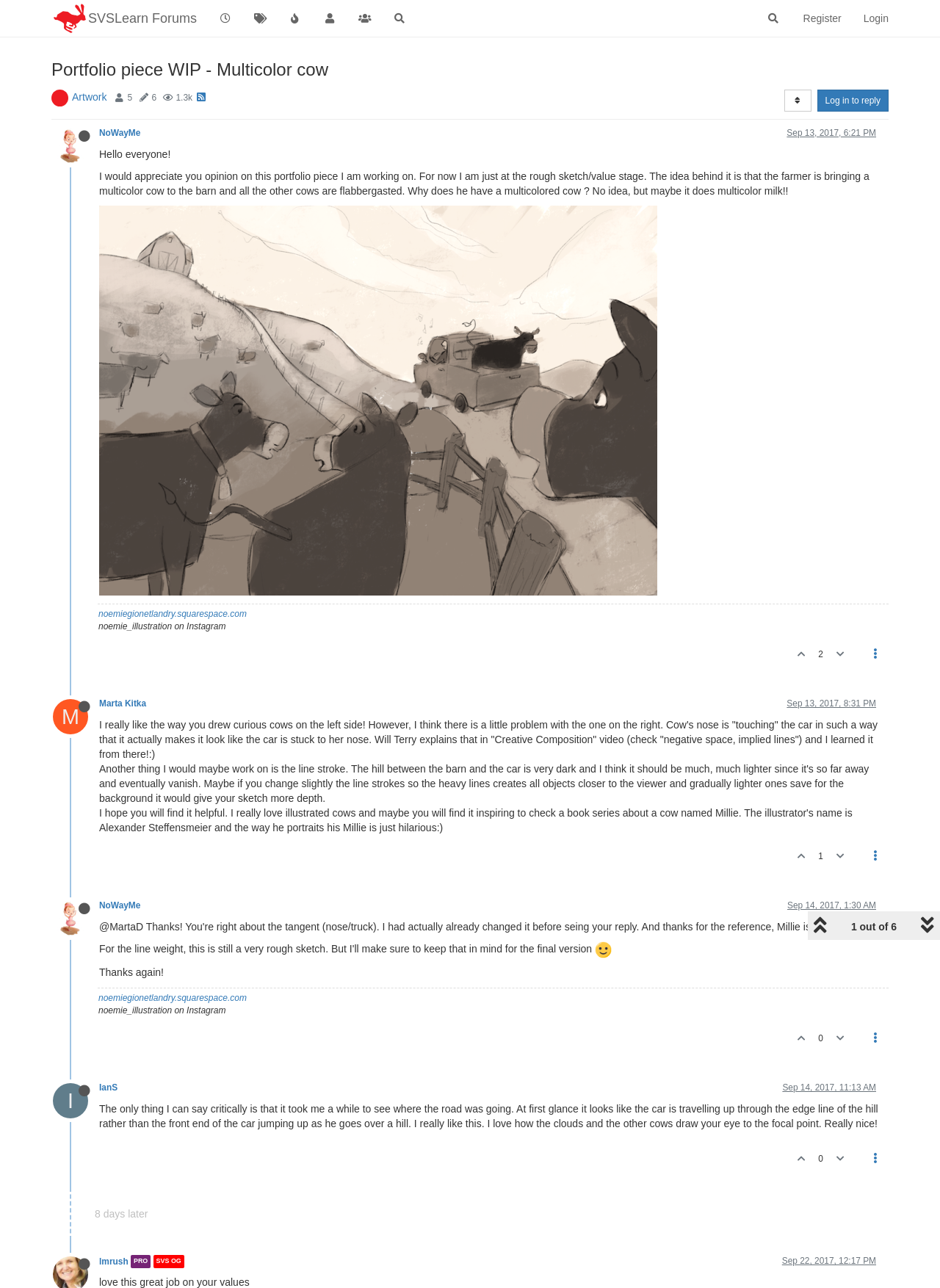Given the element description alt="0_1505326865018_IMG_0370 - copie.png", predict the bounding box coordinates for the UI element in the webpage screenshot. The format should be (top-left x, top-left y, bottom-right x, bottom-right y), and the values should be between 0 and 1.

[0.105, 0.306, 0.699, 0.315]